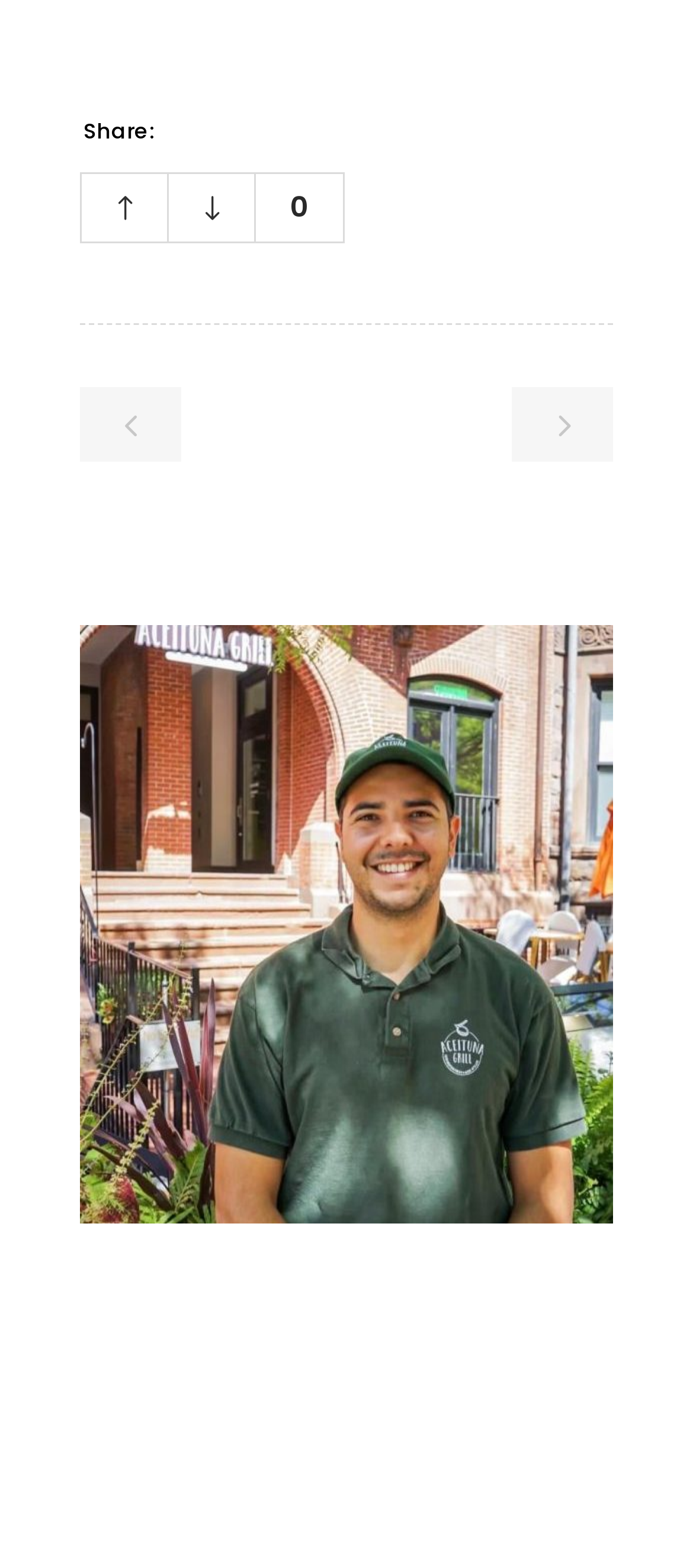Respond to the question below with a single word or phrase:
What is the text of the last link in the layout table?

Craig Wright Lied To Court: UK Judge Reveals